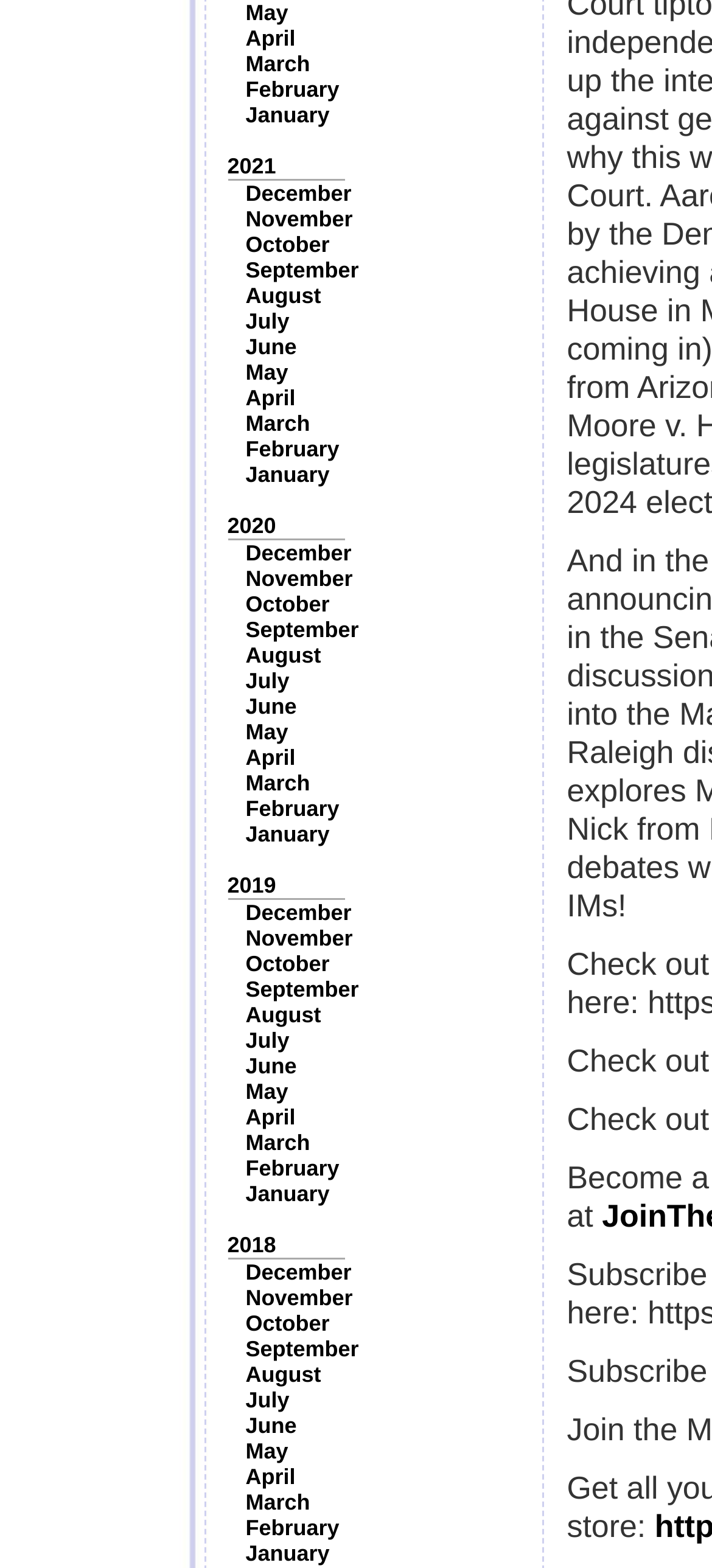Provide the bounding box coordinates of the UI element this sentence describes: "August".

[0.345, 0.18, 0.451, 0.197]